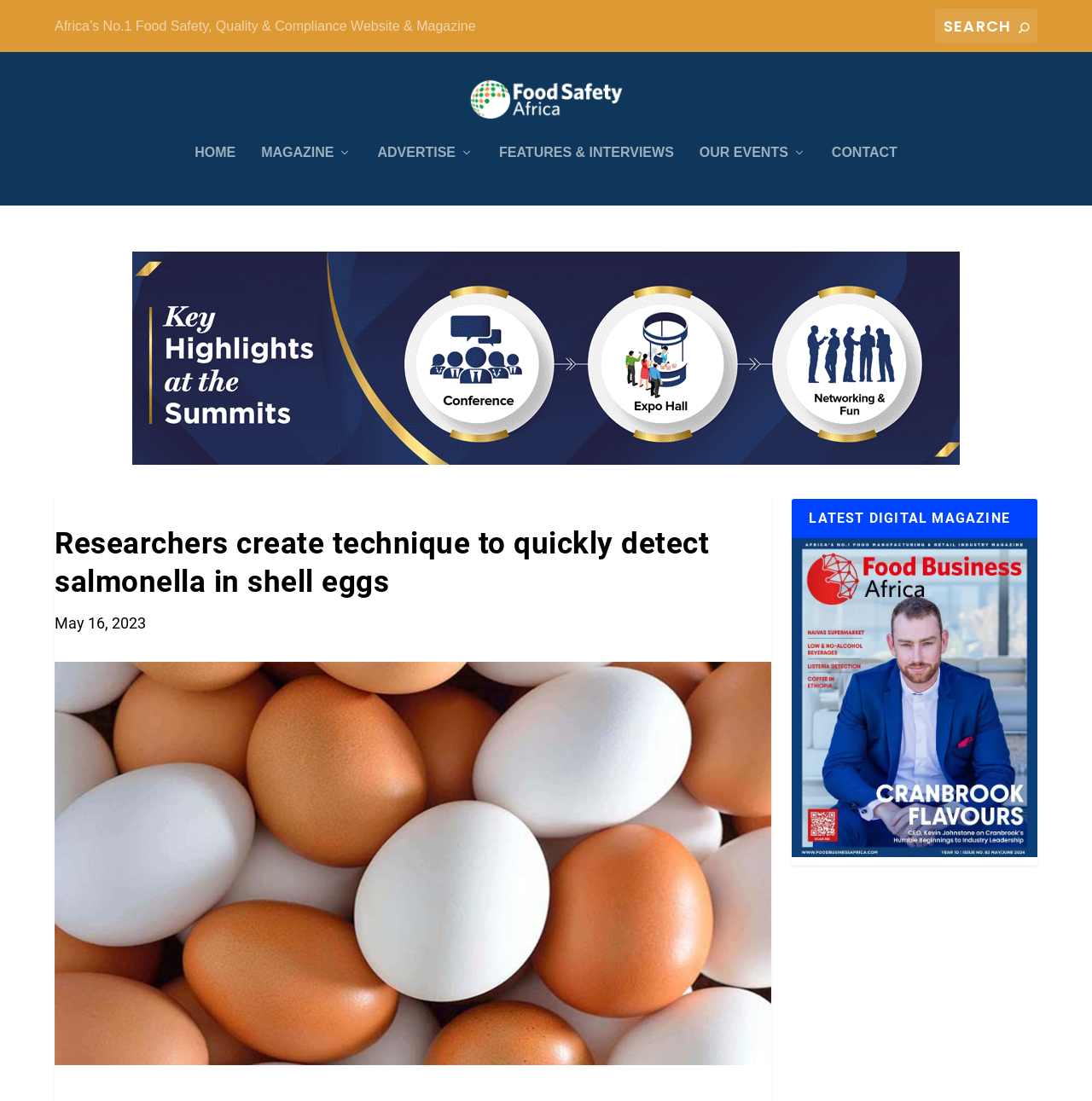What is the topic of the main article?
Using the information from the image, answer the question thoroughly.

I found the main article heading 'Researchers create technique to quickly detect salmonella in shell eggs' which indicates the topic of the article.